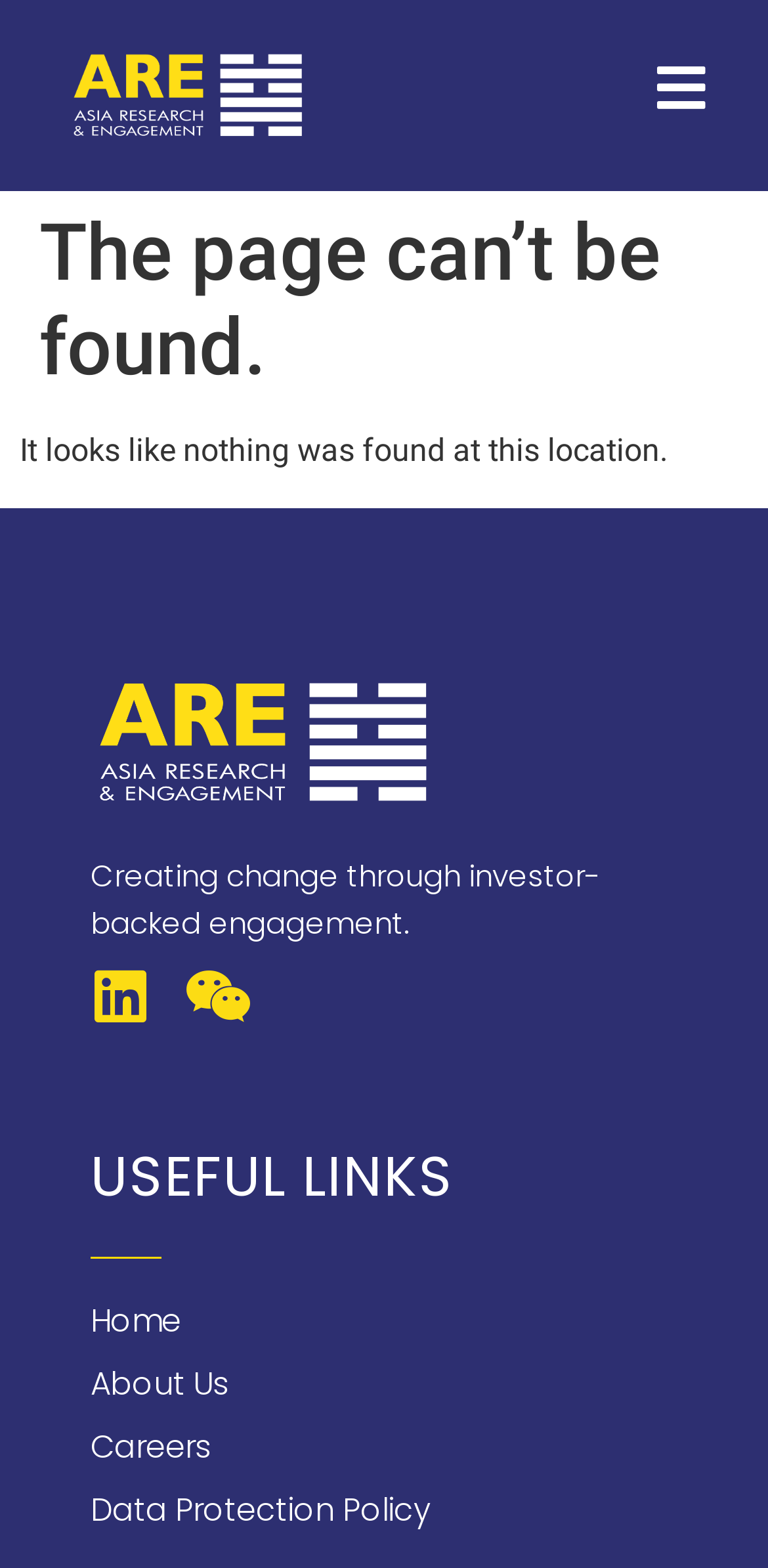Examine the image and give a thorough answer to the following question:
What is the category of the links at the bottom?

I found this information by looking at the heading element with the text 'USEFUL LINKS' which is a direct child of the main element and is above the links at the bottom.